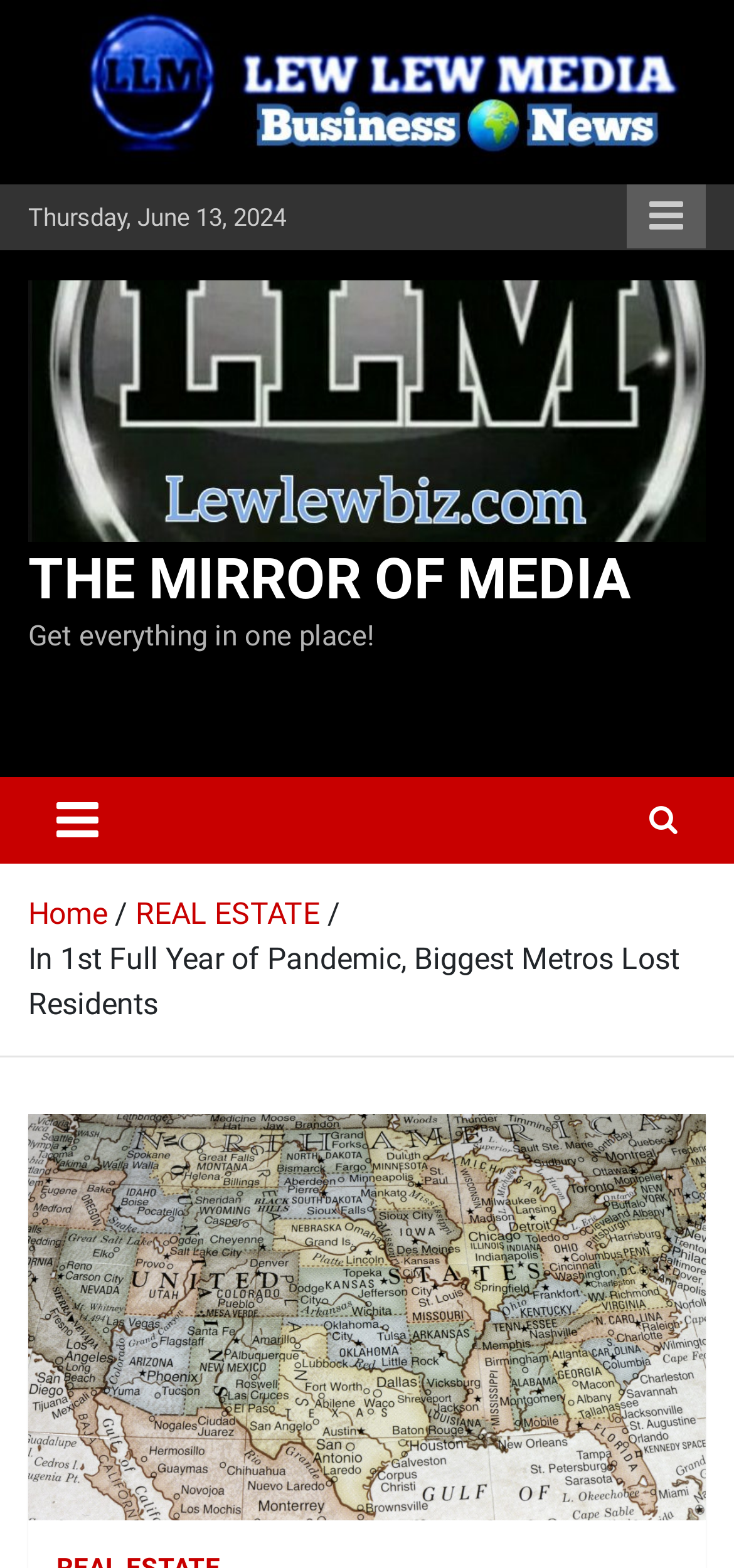Reply to the question with a single word or phrase:
What is the name of the website?

THE MIRROR OF MEDIA